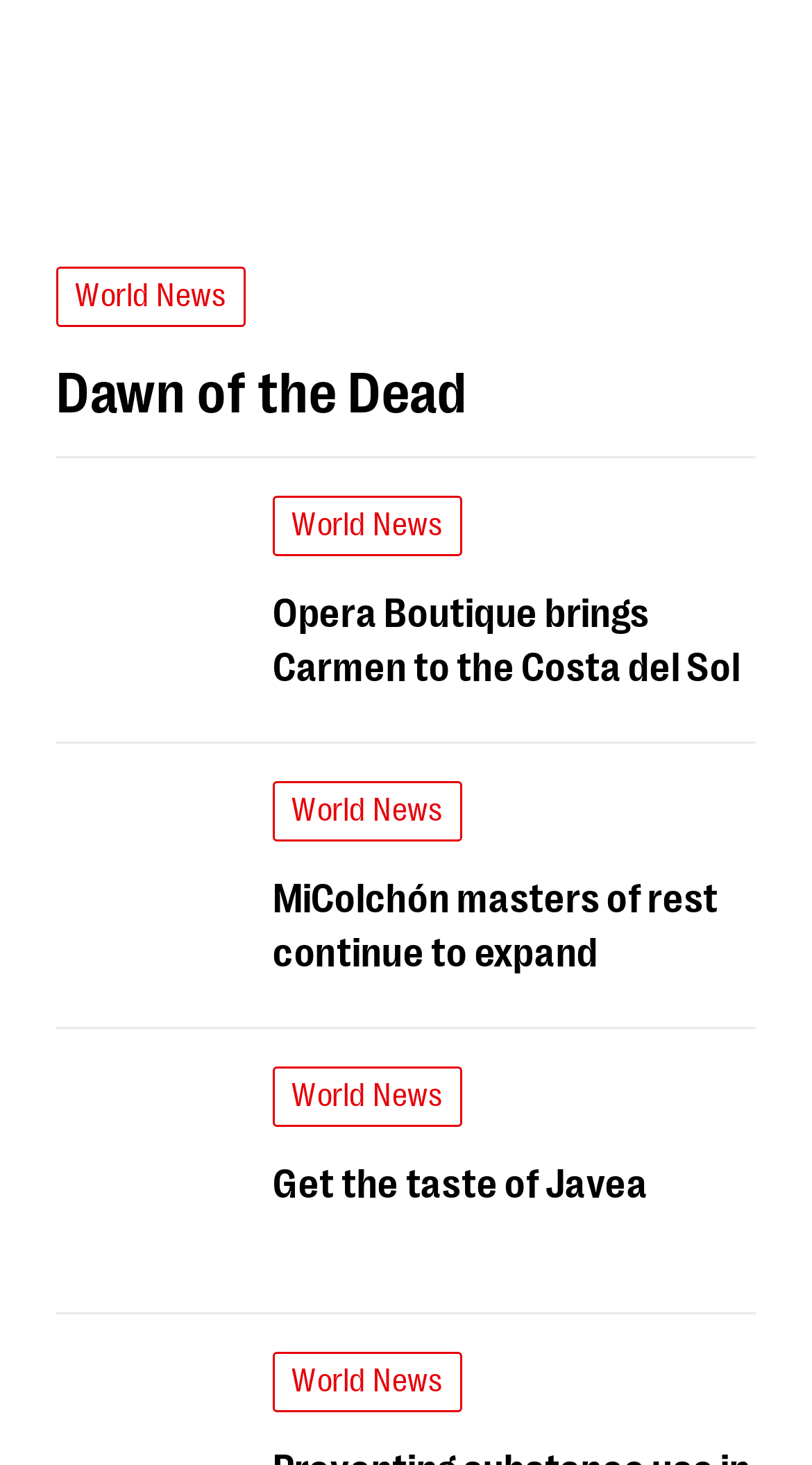Locate the bounding box coordinates of the element that needs to be clicked to carry out the instruction: "Get World News". The coordinates should be given as four float numbers ranging from 0 to 1, i.e., [left, top, right, bottom].

[0.336, 0.338, 0.569, 0.38]